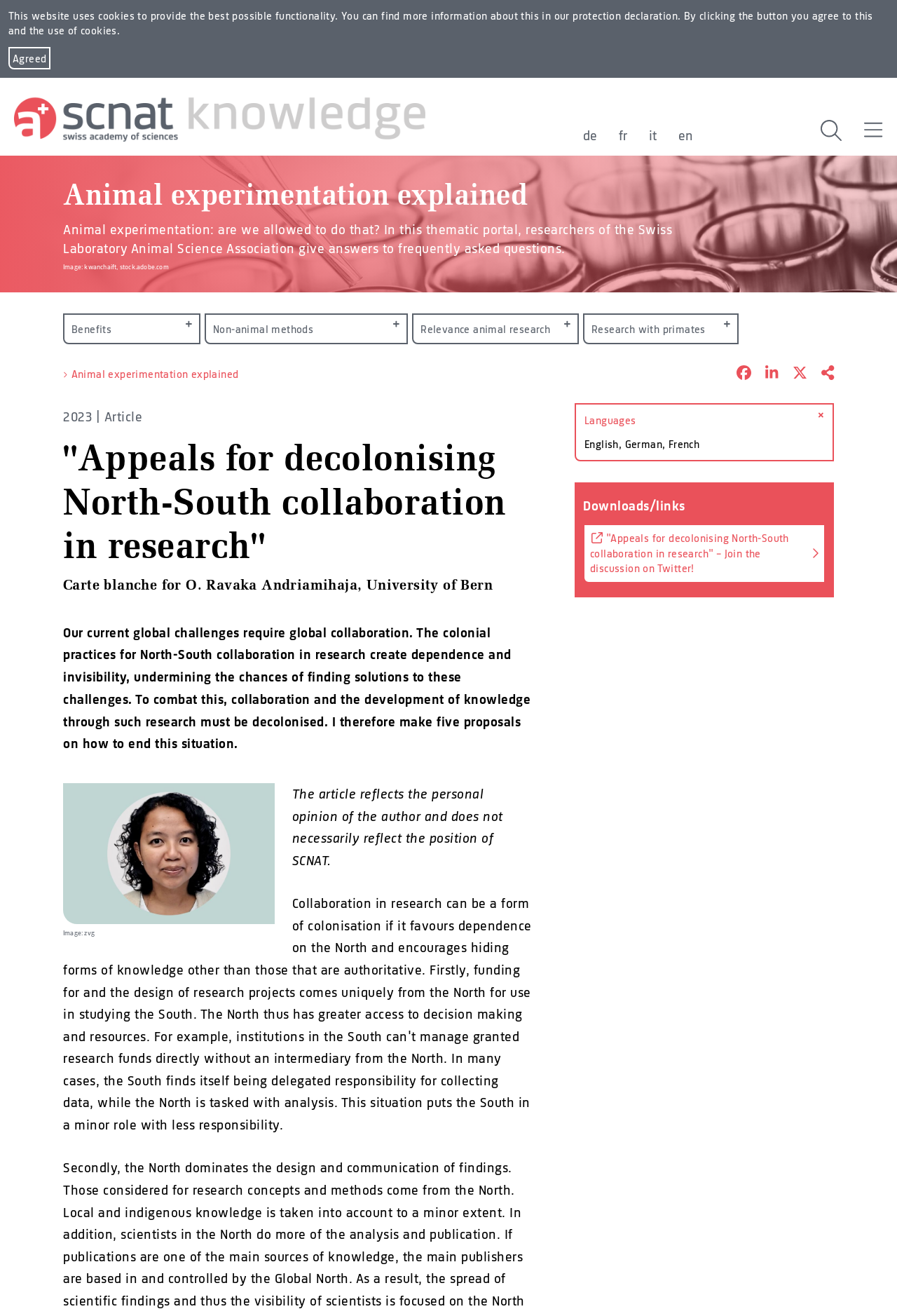Extract the primary header of the webpage and generate its text.

"Appeals for decolonising North-South collaboration in research"